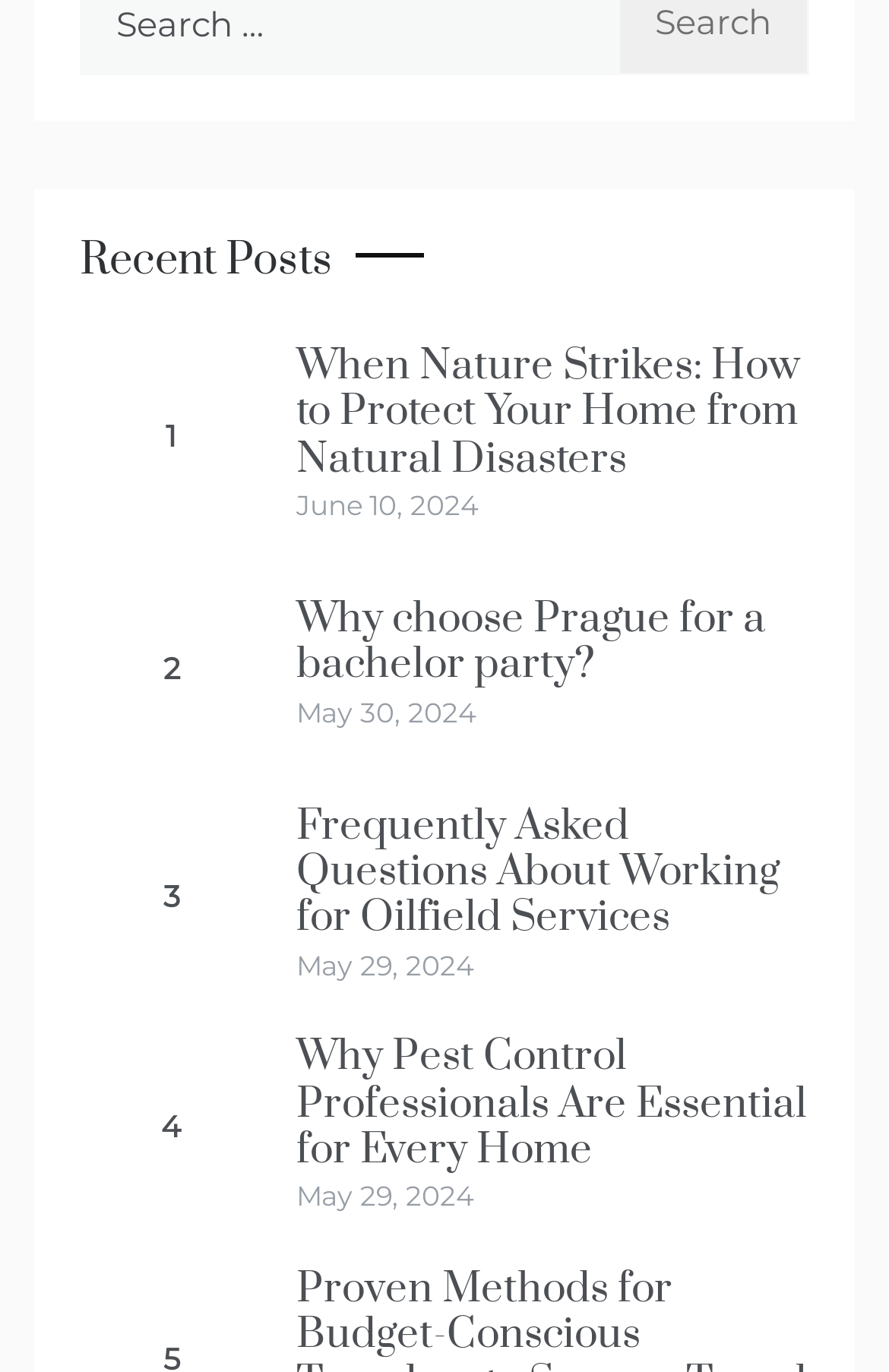Specify the bounding box coordinates of the region I need to click to perform the following instruction: "Read the article about natural disasters". The coordinates must be four float numbers in the range of 0 to 1, i.e., [left, top, right, bottom].

[0.09, 0.251, 0.295, 0.384]